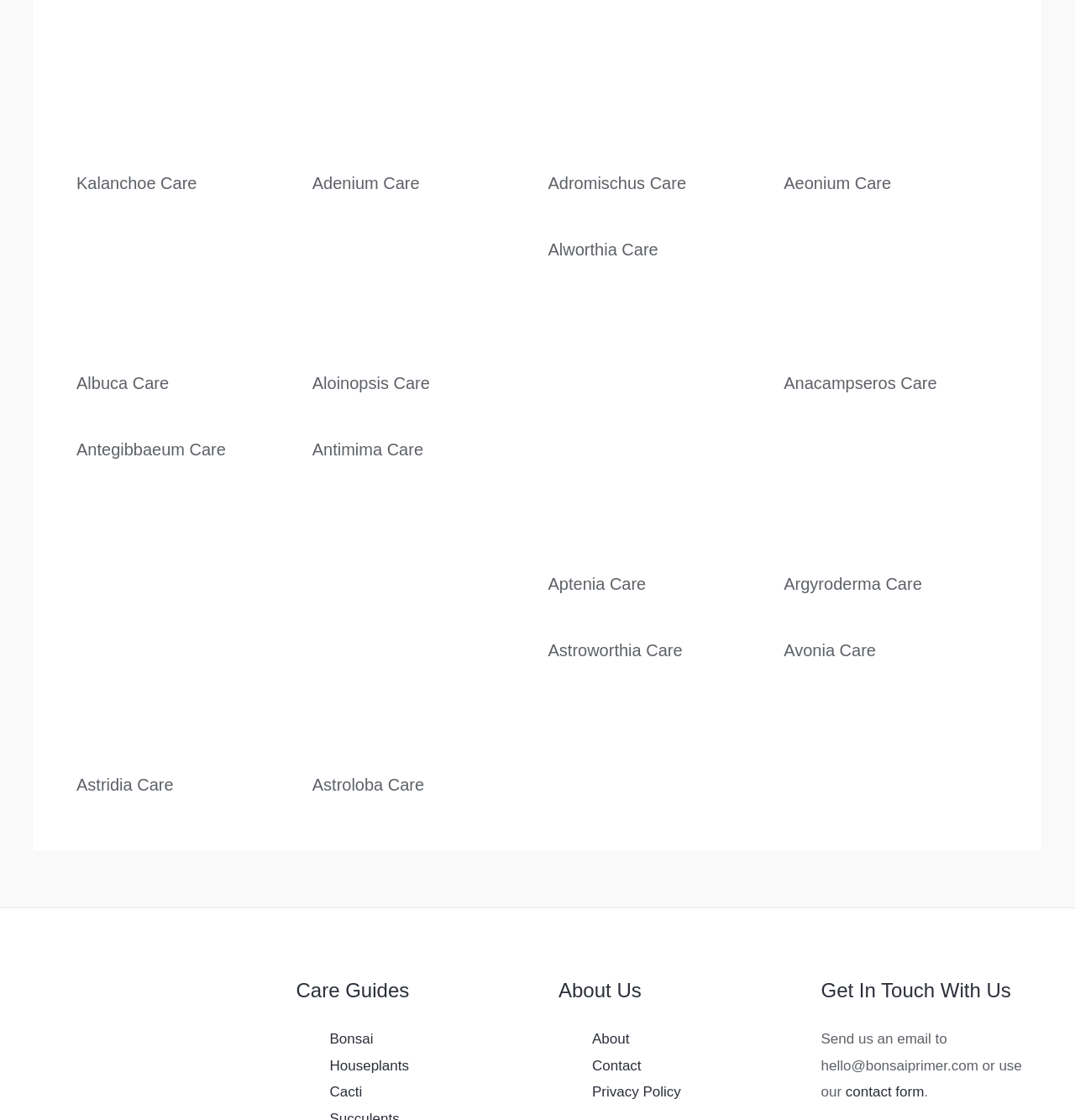Provide the bounding box coordinates for the UI element described in this sentence: "contact form". The coordinates should be four float values between 0 and 1, i.e., [left, top, right, bottom].

[0.787, 0.968, 0.86, 0.982]